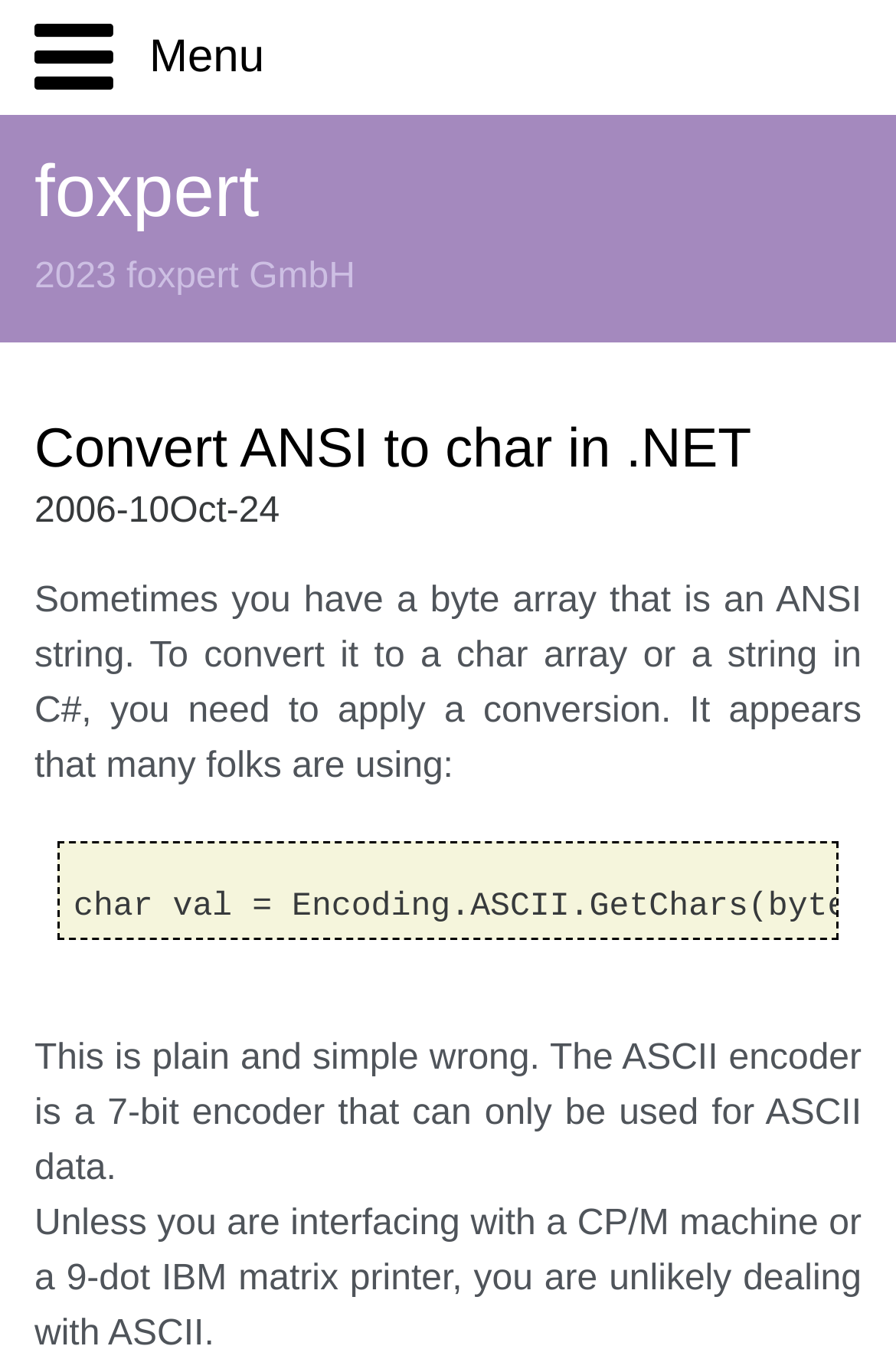Identify the bounding box of the UI element described as follows: "Branchen". Provide the coordinates as four float numbers in the range of 0 to 1 [left, top, right, bottom].

[0.038, 0.341, 0.962, 0.427]